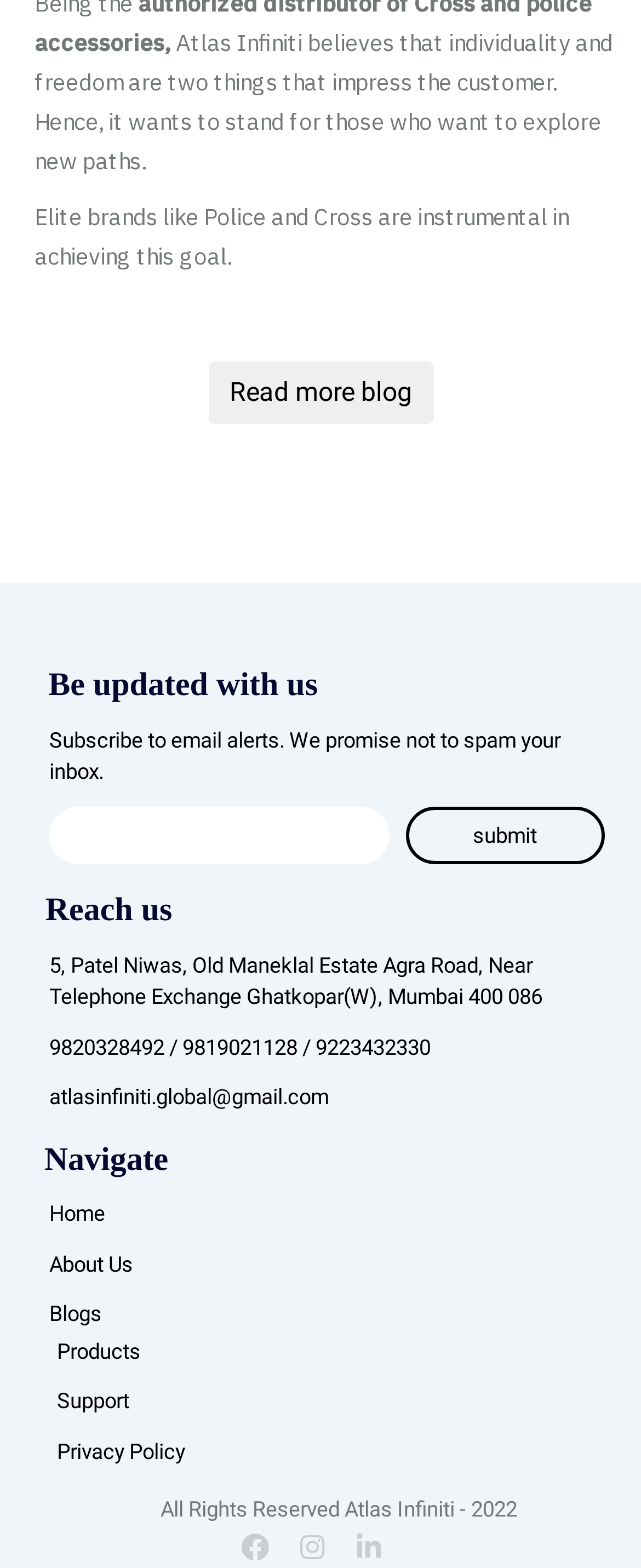Provide the bounding box coordinates of the HTML element described by the text: "Home". The coordinates should be in the format [left, top, right, bottom] with values between 0 and 1.

[0.077, 0.766, 0.164, 0.782]